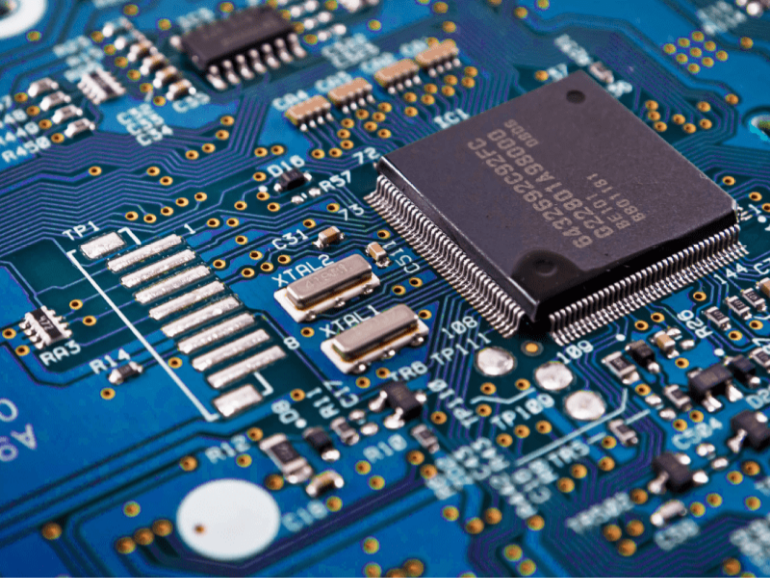Describe all the elements in the image extensively.

The image showcases a close-up of a printed circuit board (PCB) featuring various electronic components. Prominently displayed is a microprocessor, characterized by its distinct pins and rectangular shape, which is crucial for the board's functionality. Surrounding the processor are several other components, including capacitors and resistors, each meticulously soldered onto the vibrant blue substrate. The intricate pathways and connections visible on the PCB illustrate the complex network that facilitates communication and power distribution among the components. This design exemplifies advanced electronics and underscores the importance of PCB design in reducing manufacturing costs and enhancing efficiency, highlighting the critical role of consultancy services in optimizing these processes.